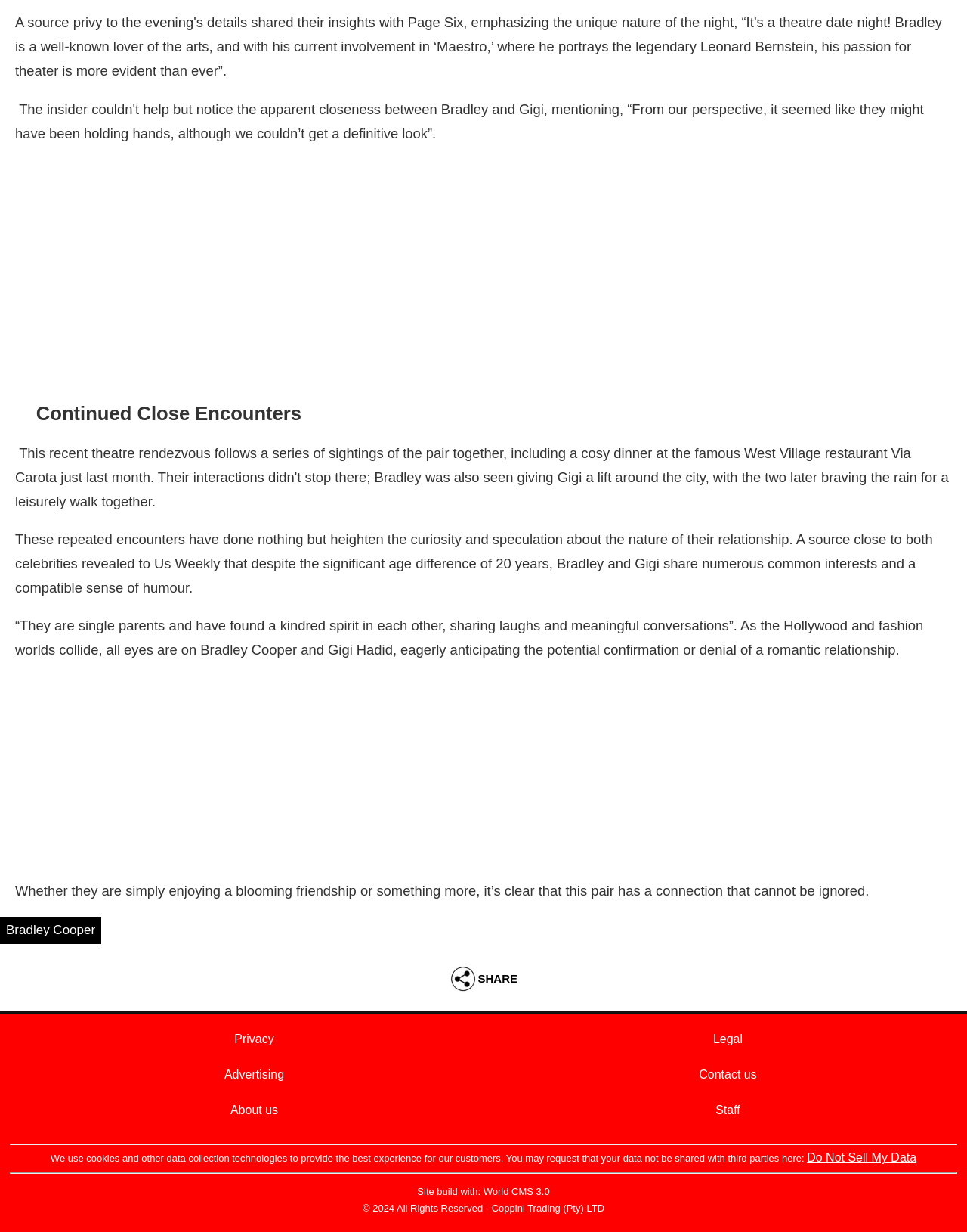What is the name of the company that built the website?
Based on the image content, provide your answer in one word or a short phrase.

Coppini Trading (Pty) LTD